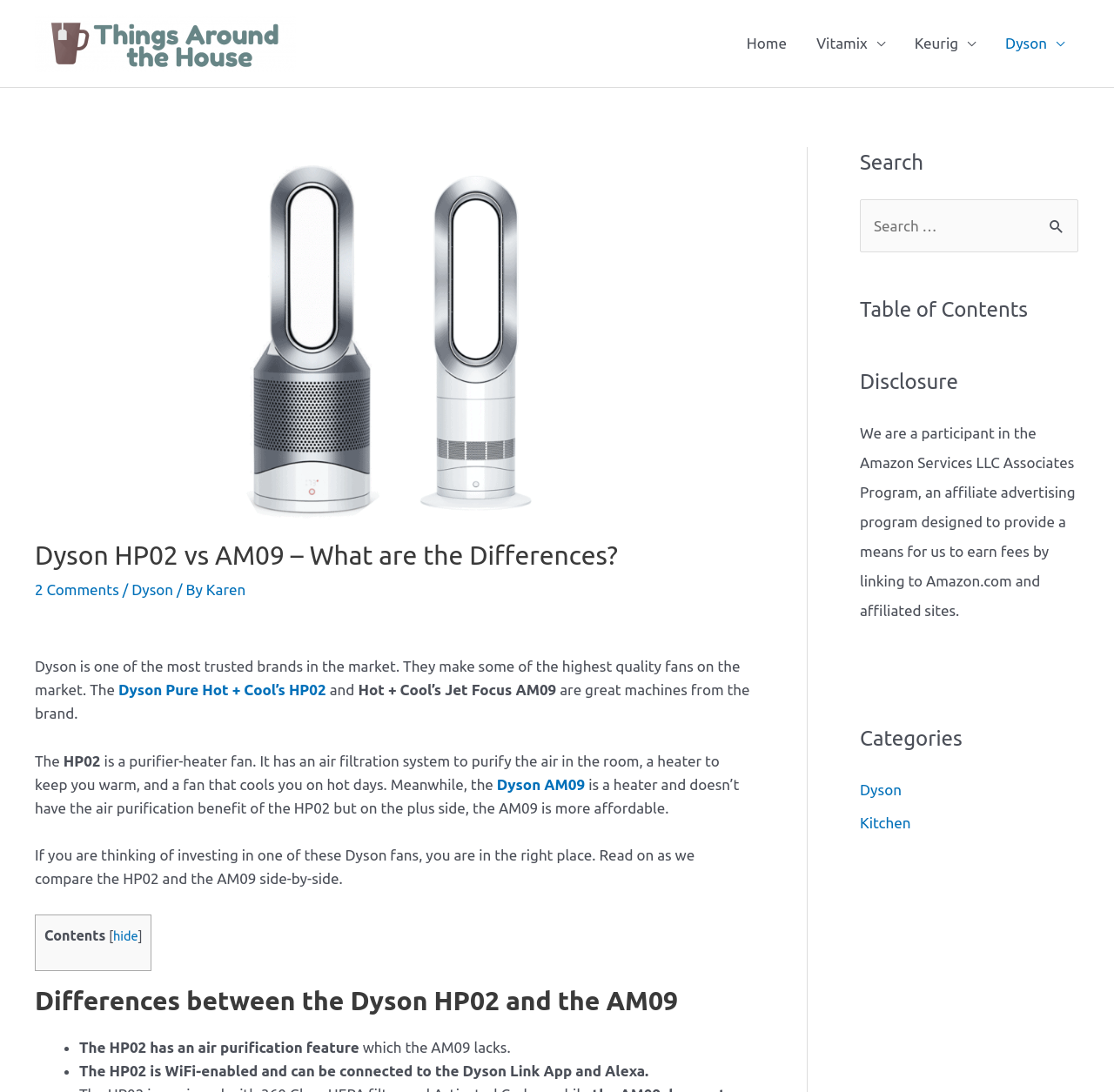Determine the bounding box coordinates of the element's region needed to click to follow the instruction: "Click on the 'Home' link". Provide these coordinates as four float numbers between 0 and 1, formatted as [left, top, right, bottom].

[0.657, 0.0, 0.719, 0.08]